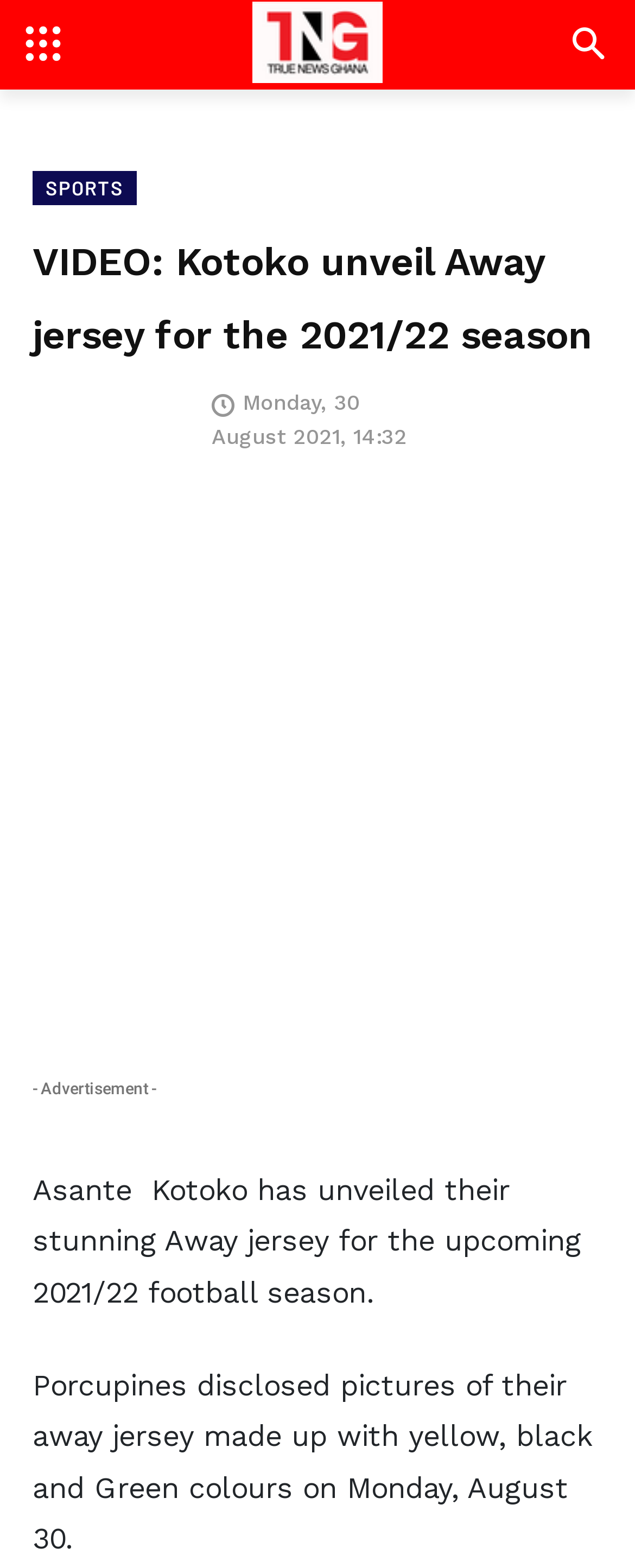Locate and extract the headline of this webpage.

VIDEO: Kotoko unveil Away jersey for the 2021/22 season